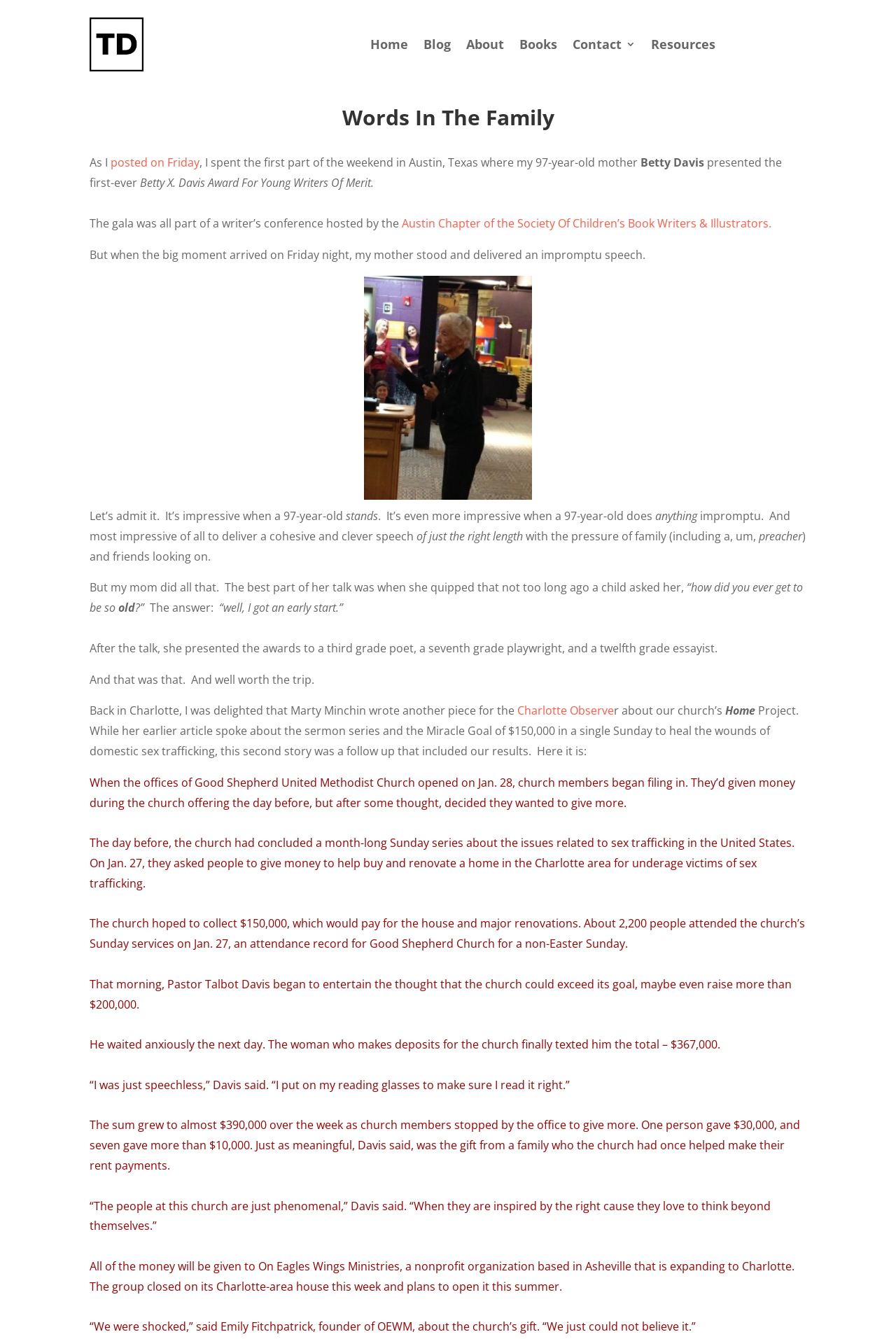Find the bounding box coordinates of the element you need to click on to perform this action: 'Click the 'Home' link'. The coordinates should be represented by four float values between 0 and 1, in the format [left, top, right, bottom].

[0.413, 0.029, 0.455, 0.041]